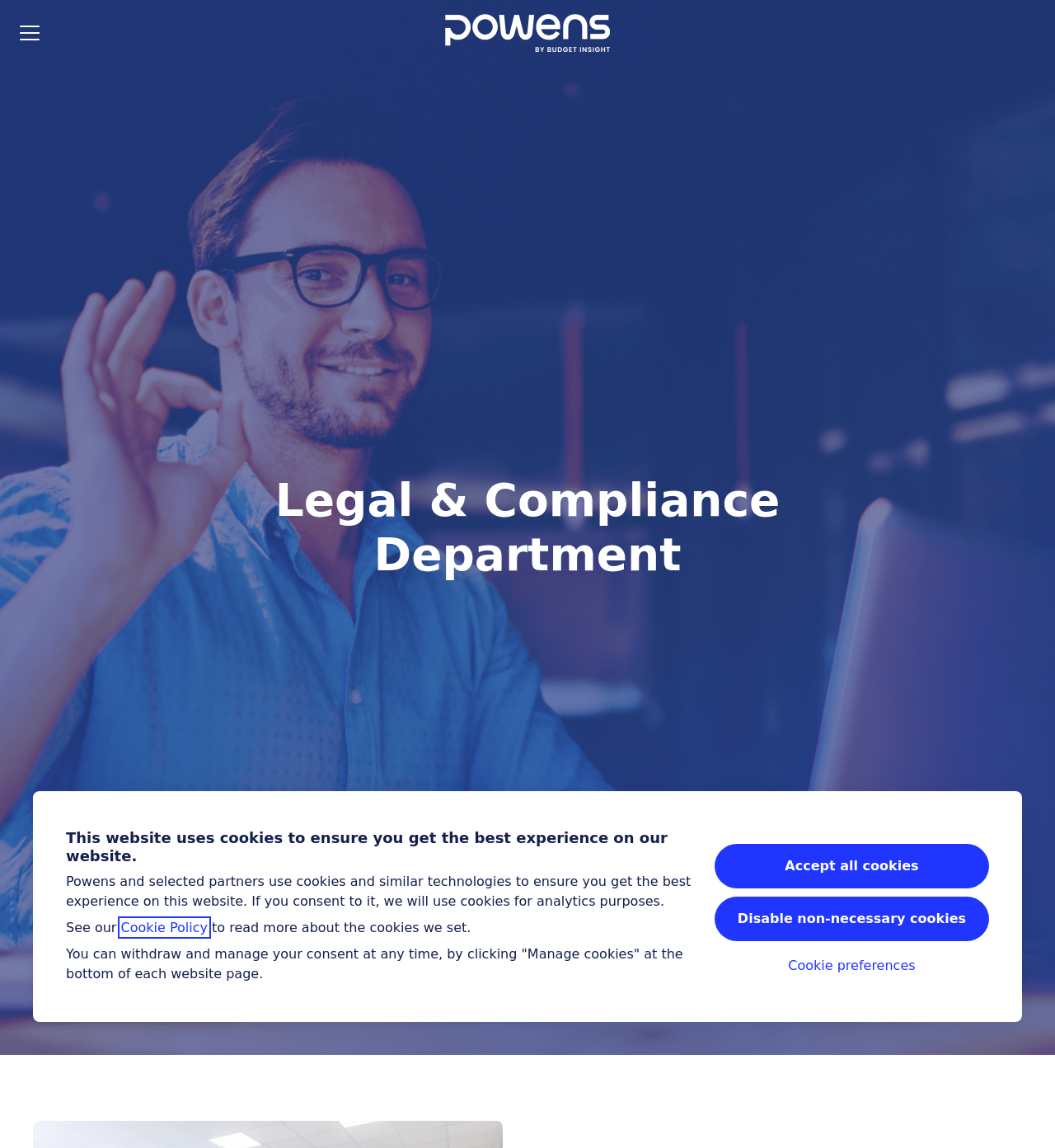Refer to the element description Disable non-necessary cookies and identify the corresponding bounding box in the screenshot. Format the coordinates as (top-left x, top-left y, bottom-right x, bottom-right y) with values in the range of 0 to 1.

[0.677, 0.781, 0.938, 0.82]